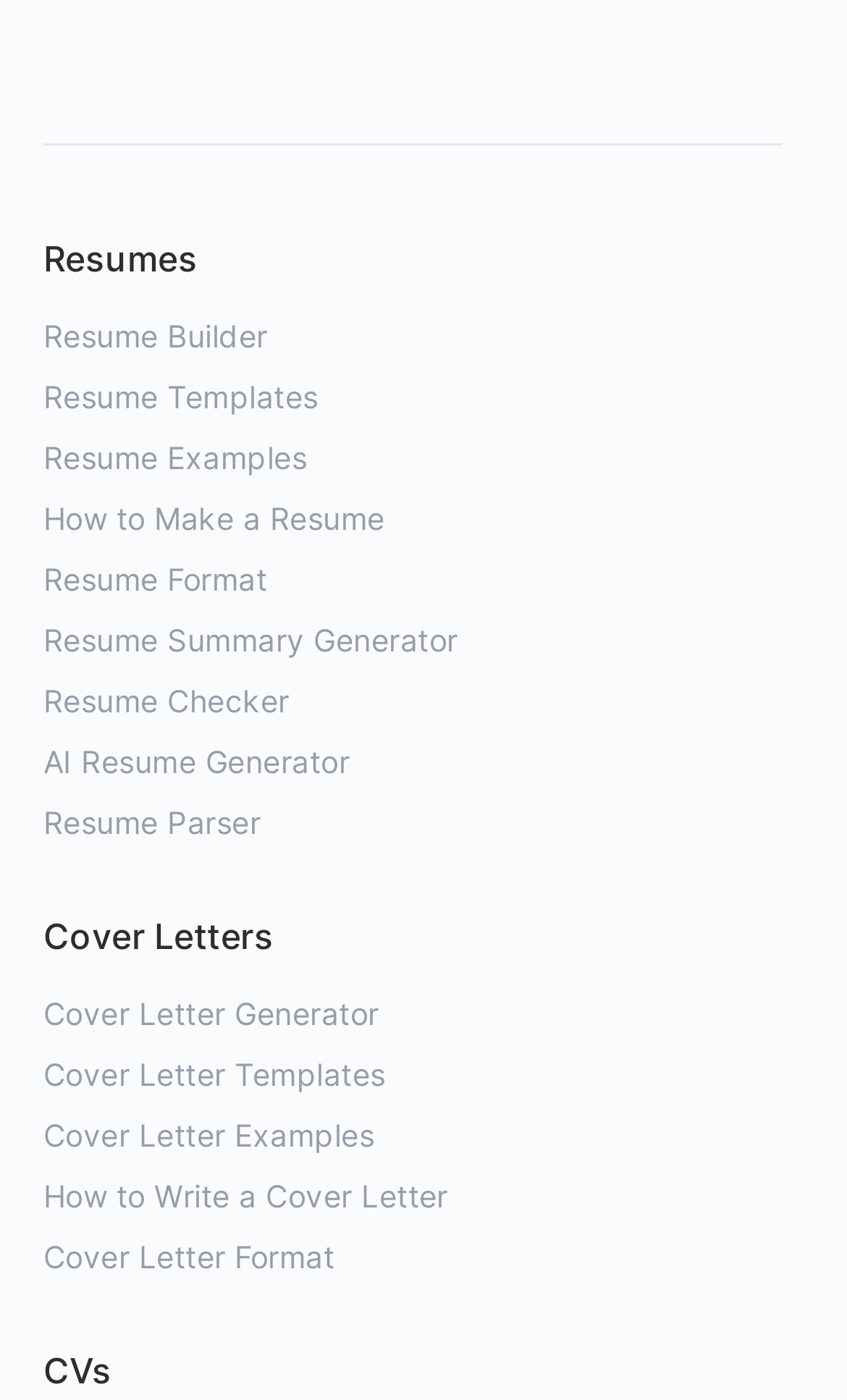How many cover letter-related links are there?
Kindly give a detailed and elaborate answer to the question.

I counted the number of links under the 'Cover Letters' navigation menu, which are Cover Letter Generator, Cover Letter Templates, Cover Letter Examples, How to Write a Cover Letter, and Cover Letter Format.